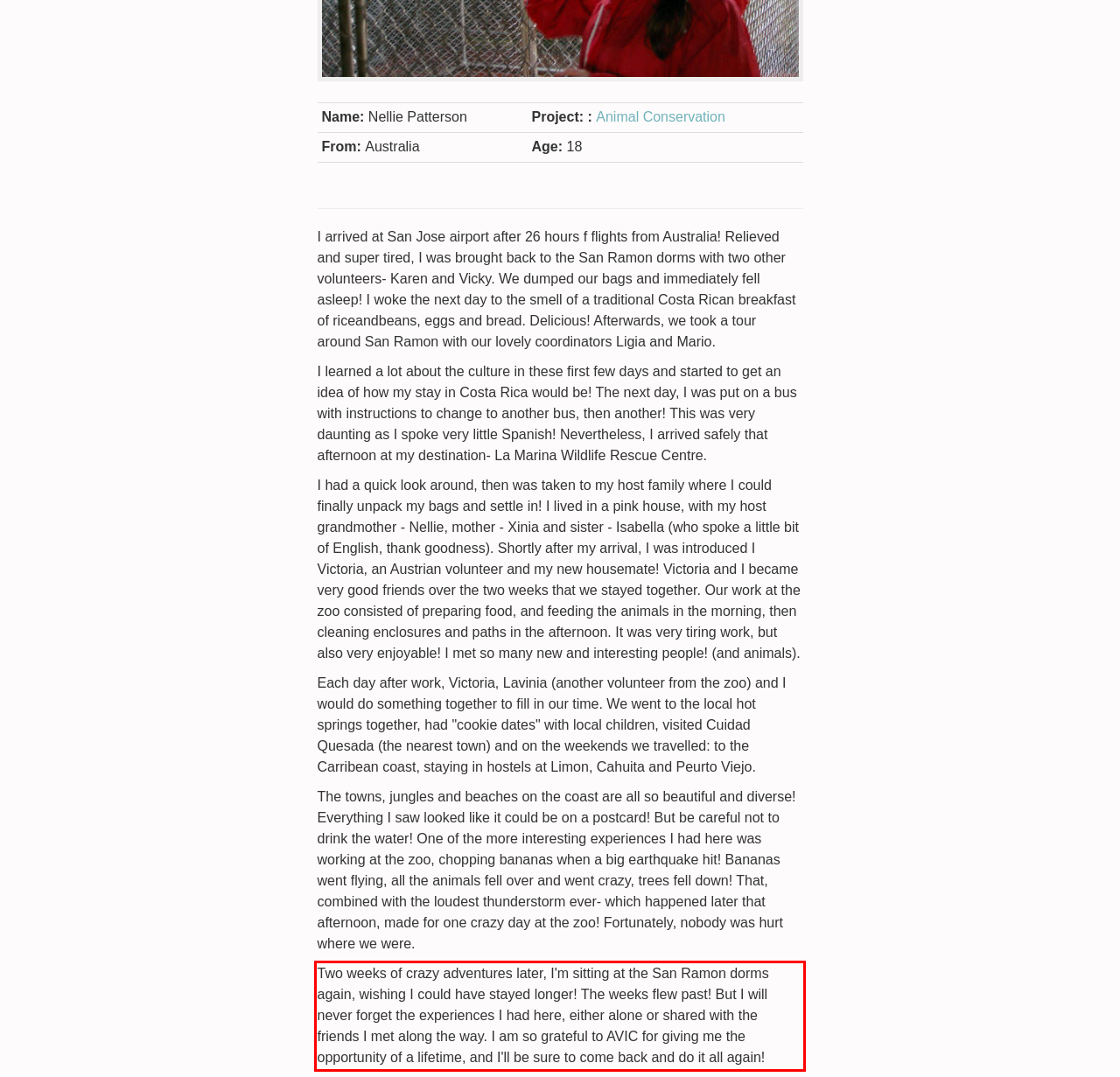Using the webpage screenshot, recognize and capture the text within the red bounding box.

Two weeks of crazy adventures later, I'm sitting at the San Ramon dorms again, wishing I could have stayed longer! The weeks flew past! But I will never forget the experiences I had here, either alone or shared with the friends I met along the way. I am so grateful to AVIC for giving me the opportunity of a lifetime, and I'll be sure to come back and do it all again!